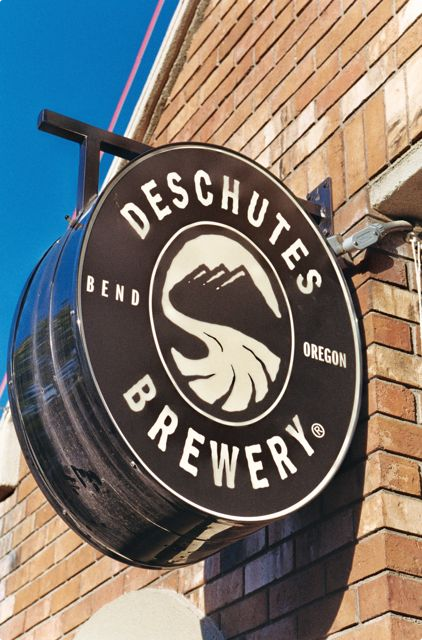What is the color of the sky in the background of the image?
Give a single word or phrase answer based on the content of the image.

Vibrant blue